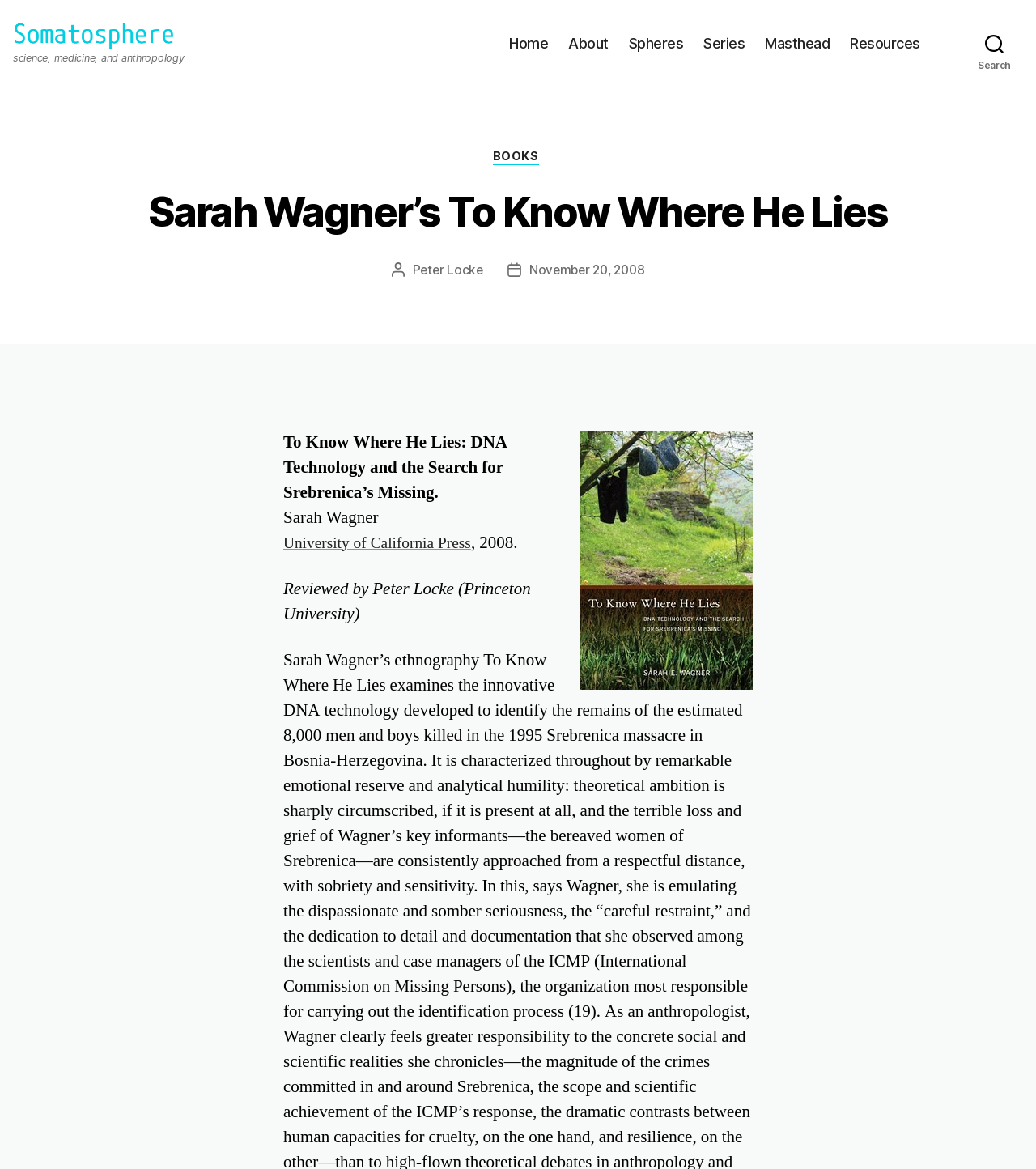Identify the bounding box for the UI element specified in this description: "Peter Locke". The coordinates must be four float numbers between 0 and 1, formatted as [left, top, right, bottom].

[0.394, 0.226, 0.464, 0.24]